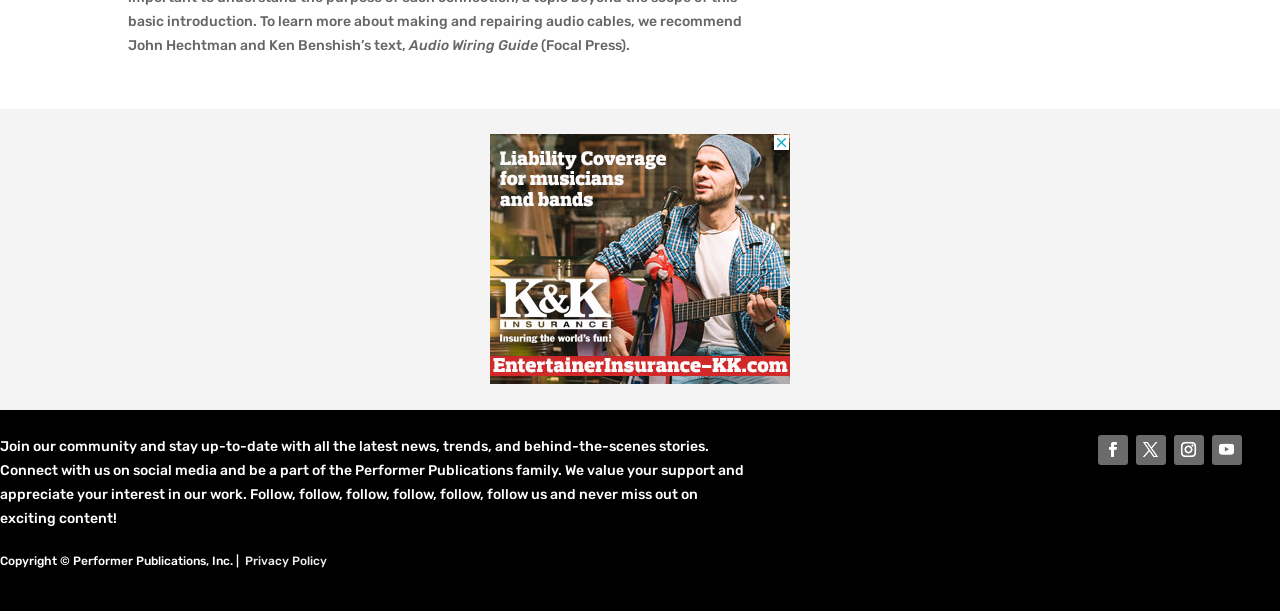Using details from the image, please answer the following question comprehensively:
What is the name of the guide on this webpage?

The webpage has a static text element with the content 'Audio Wiring Guide' at the top, indicating that the webpage is about an audio wiring guide.